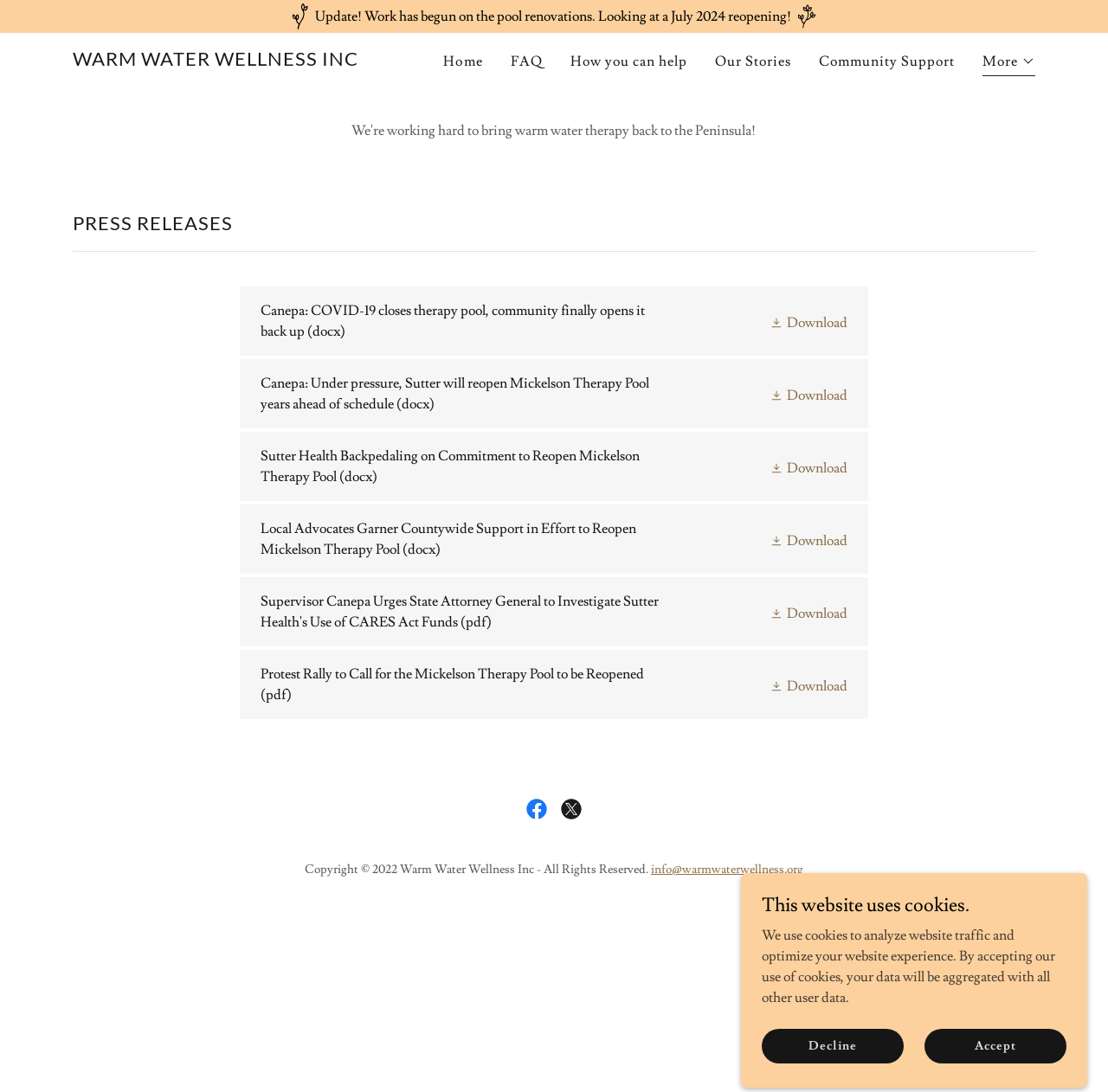Present a detailed account of what is displayed on the webpage.

The webpage is titled "Press Releases" and features a main section at the top with a logo image on the left and a notification about pool renovations on the right. Below this section, there is a navigation menu with links to "Home", "FAQ", "How you can help", "Our Stories", and "Community Support". 

On the left side of the page, there is a heading "PRESS RELEASES" followed by a list of press releases, each with a title, a "Download" button, and a file type indicator (e.g., "docx" or "pdf"). The press releases are listed in a vertical column, with the most recent one at the top.

At the bottom of the page, there is a section with social media links to Facebook and Twitter, followed by a copyright notice and a contact email address. 

Finally, there is a cookie policy notification at the very bottom of the page, which informs users about the use of cookies on the website and provides options to decline or accept them.